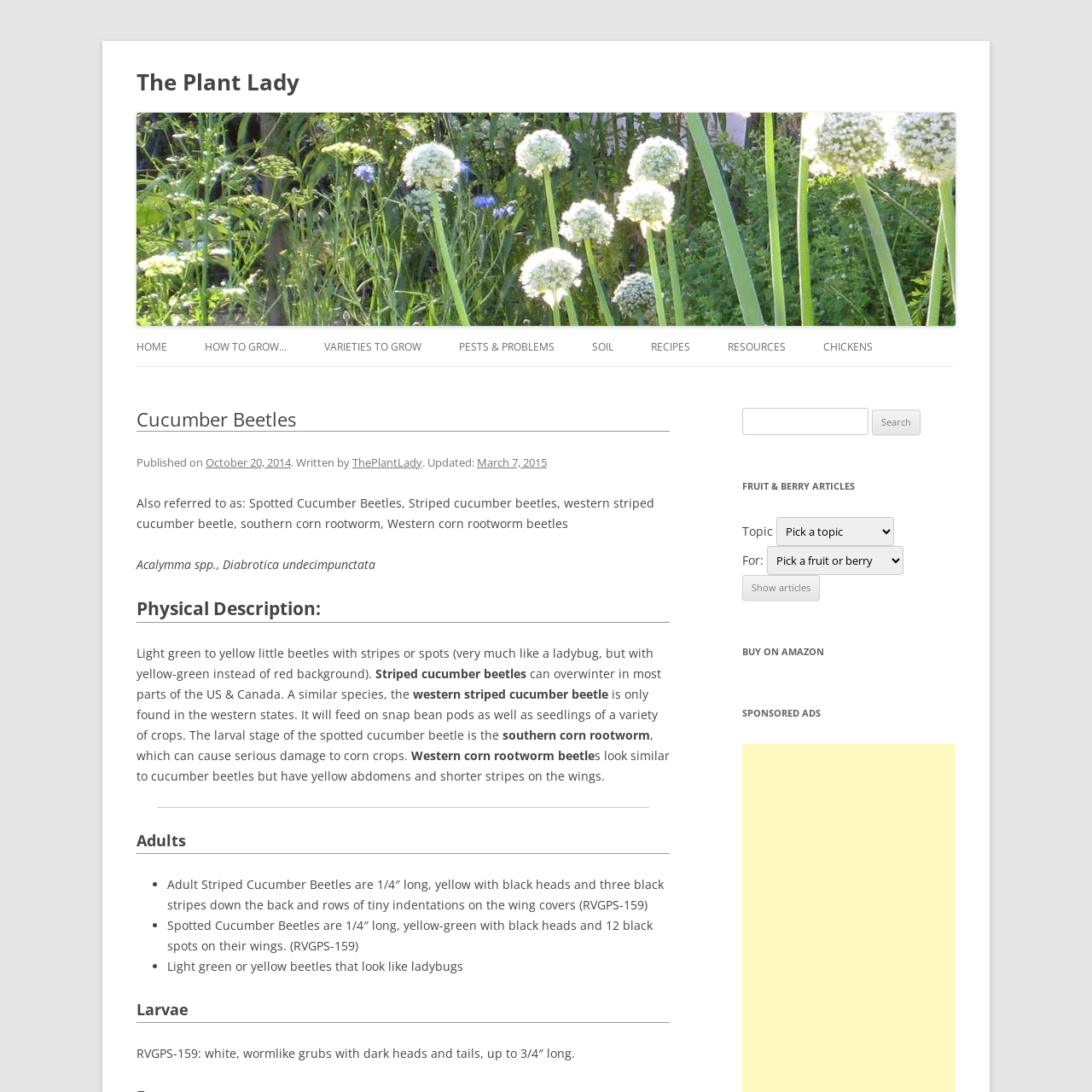Find the bounding box coordinates for the area you need to click to carry out the instruction: "Click on the 'HOME' link". The coordinates should be four float numbers between 0 and 1, indicated as [left, top, right, bottom].

[0.125, 0.301, 0.153, 0.335]